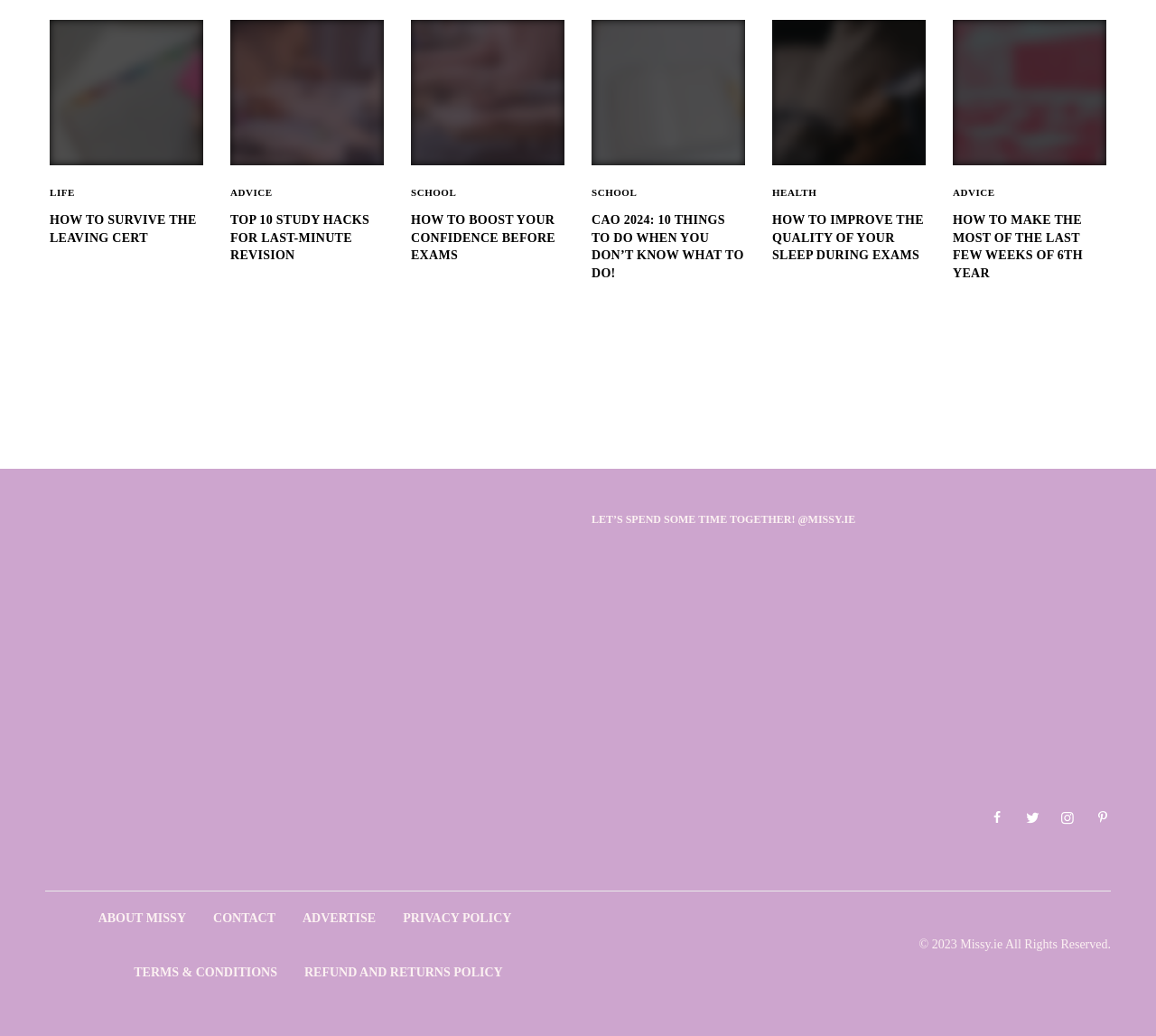Determine the bounding box coordinates of the section to be clicked to follow the instruction: "Read the article 'HOW TO SURVIVE THE LEAVING CERT'". The coordinates should be given as four float numbers between 0 and 1, formatted as [left, top, right, bottom].

[0.043, 0.204, 0.176, 0.238]